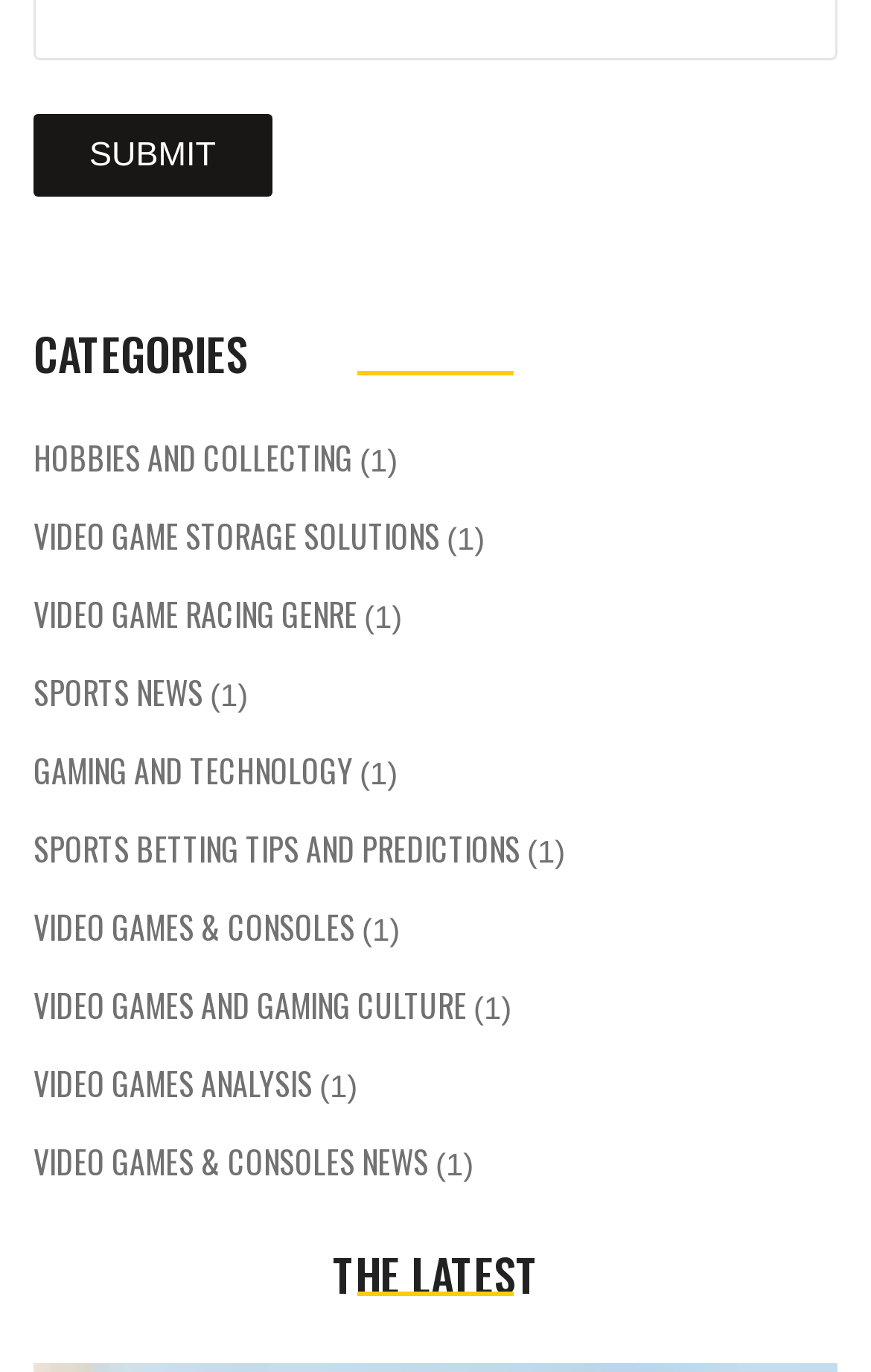Locate the bounding box coordinates of the item that should be clicked to fulfill the instruction: "Explore 'VIDEO GAMES & CONSOLES'".

[0.038, 0.658, 0.459, 0.692]